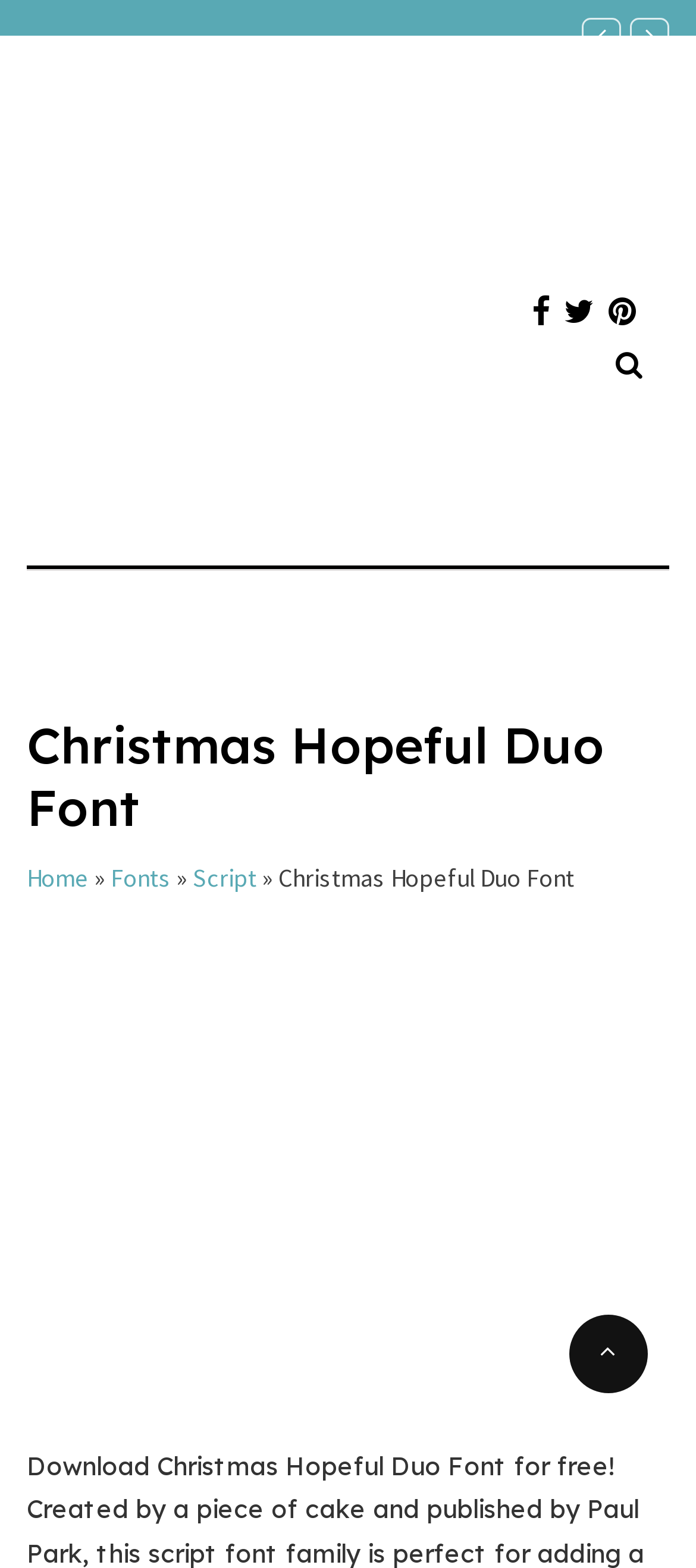Based on the element description: "Script", identify the bounding box coordinates for this UI element. The coordinates must be four float numbers between 0 and 1, listed as [left, top, right, bottom].

[0.277, 0.549, 0.369, 0.57]